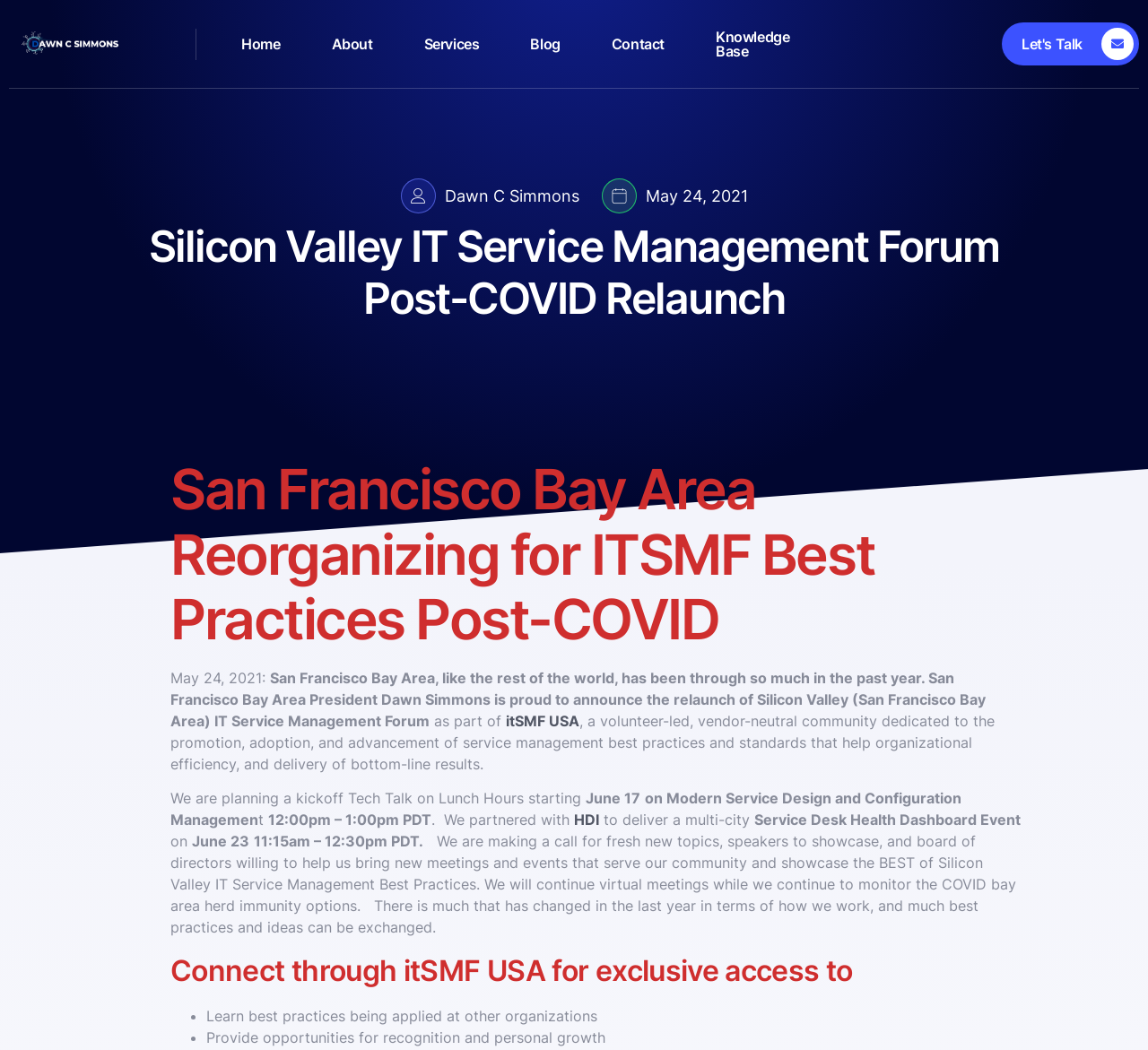Please identify the bounding box coordinates of the element's region that needs to be clicked to fulfill the following instruction: "Read more about itSMF USA". The bounding box coordinates should consist of four float numbers between 0 and 1, i.e., [left, top, right, bottom].

[0.441, 0.678, 0.505, 0.695]